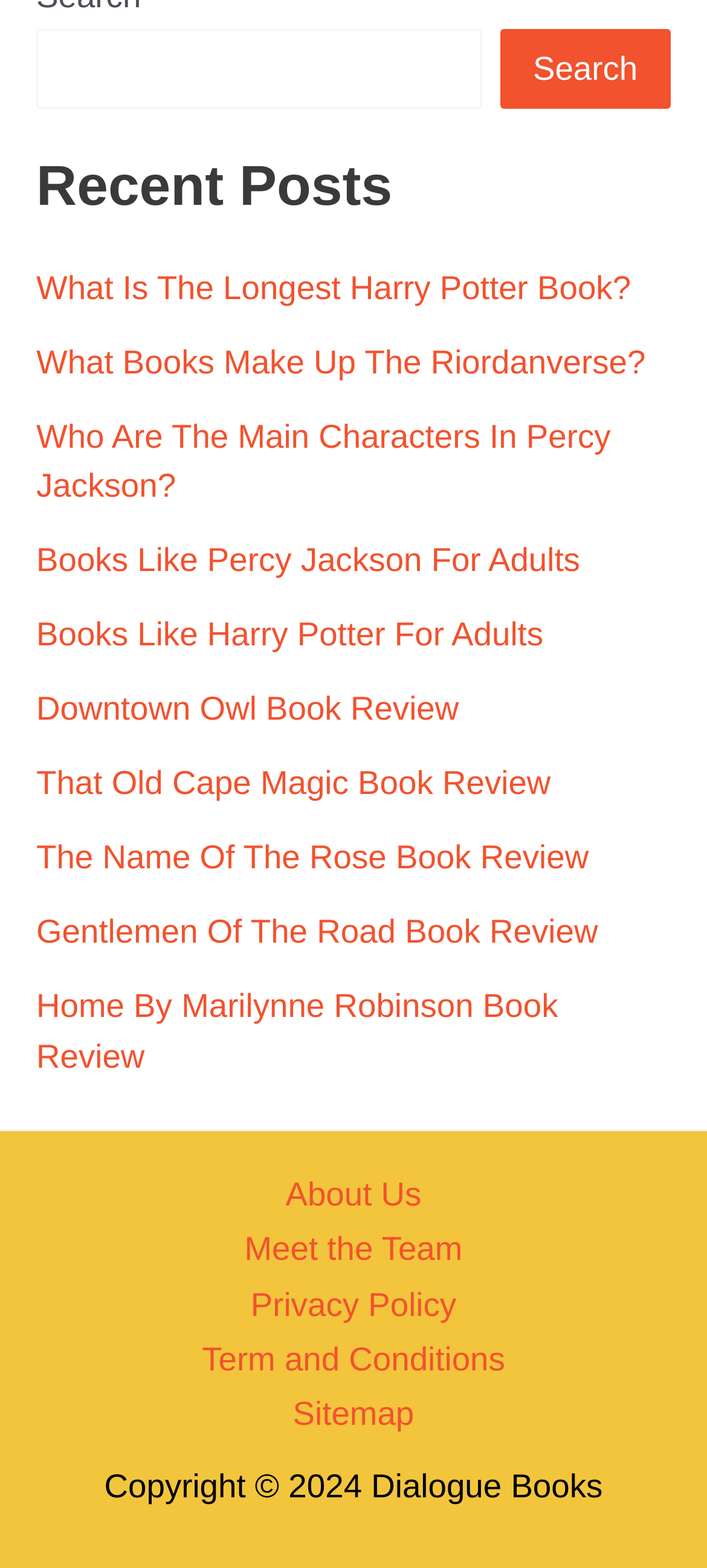Respond to the question with just a single word or phrase: 
What type of content does the website focus on?

Books